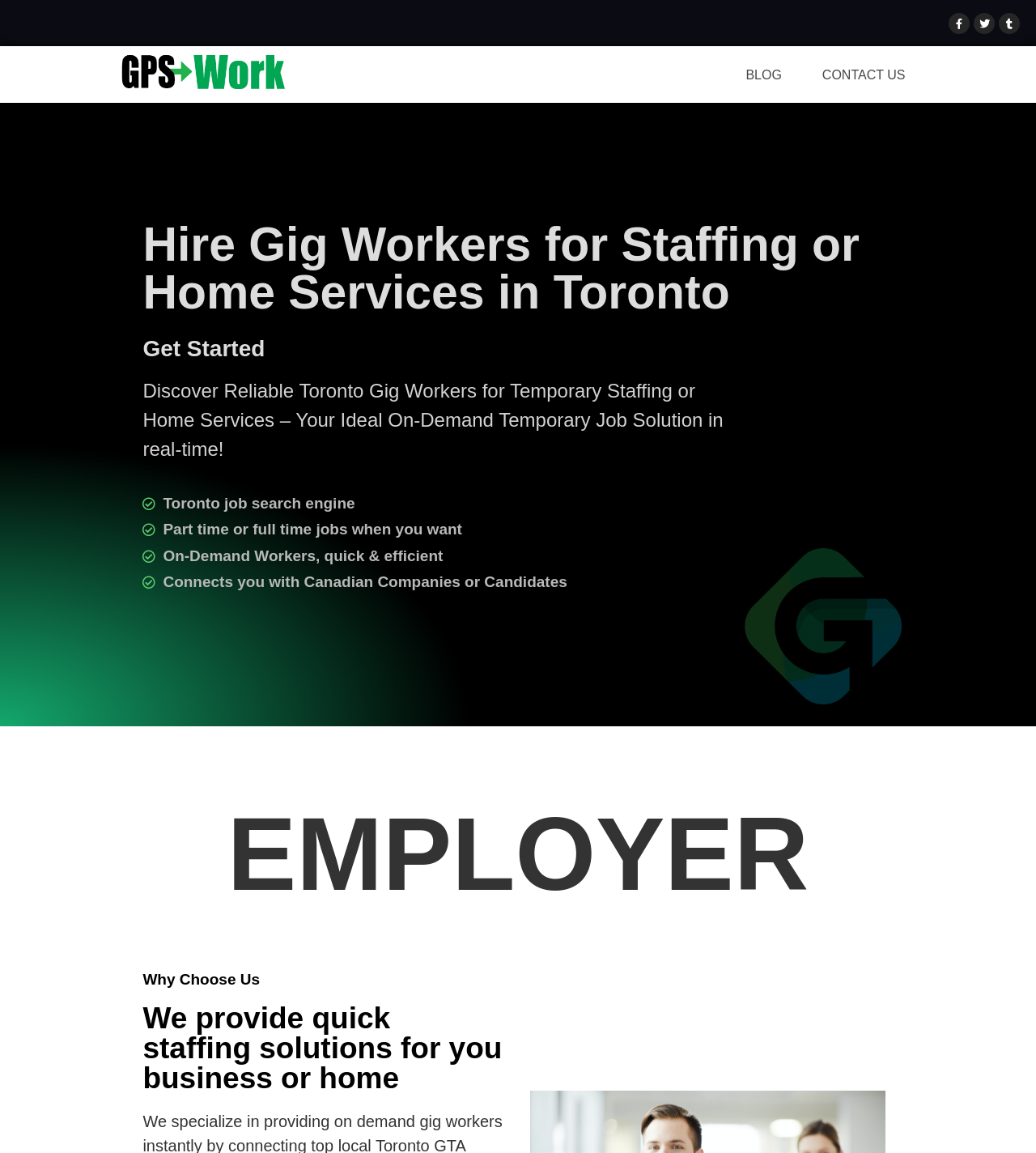Describe the webpage meticulously, covering all significant aspects.

The webpage is about GpsWork, a Toronto-based employment agency that offers on-demand staffing and gig work services. At the top right corner, there are three social media links: Facebook, Twitter, and Tumblr. On the top left, there is a logo of GpsWork, which is an image accompanied by a link. Below the logo, there are two links: "BLOG" and "CONTACT US".

The main content of the webpage is divided into two sections. The first section has a heading that reads "Hire Gig Workers for Staffing or Home Services in Toronto". Below the heading, there is a call-to-action button that says "Get Started". The section also includes a brief description of the service, which is an on-demand temporary job solution in real-time.

The second section appears to be a list of benefits or features of the service. There are four short paragraphs of text, each highlighting a different aspect of the service. The text mentions that the service is a Toronto job search engine, offers part-time or full-time jobs, provides on-demand workers quickly and efficiently, and connects users with Canadian companies or candidates.

To the right of the second section, there is an image of GpsWork. Below the image, there is a heading that says "EMPLOYER" and a section that appears to be targeted at employers, with a heading that reads "Why Choose Us" and a brief description of the benefits of using the service.

Overall, the webpage is promoting GpsWork's on-demand staffing and gig work services, highlighting its benefits and features, and providing a call-to-action for users to get started.